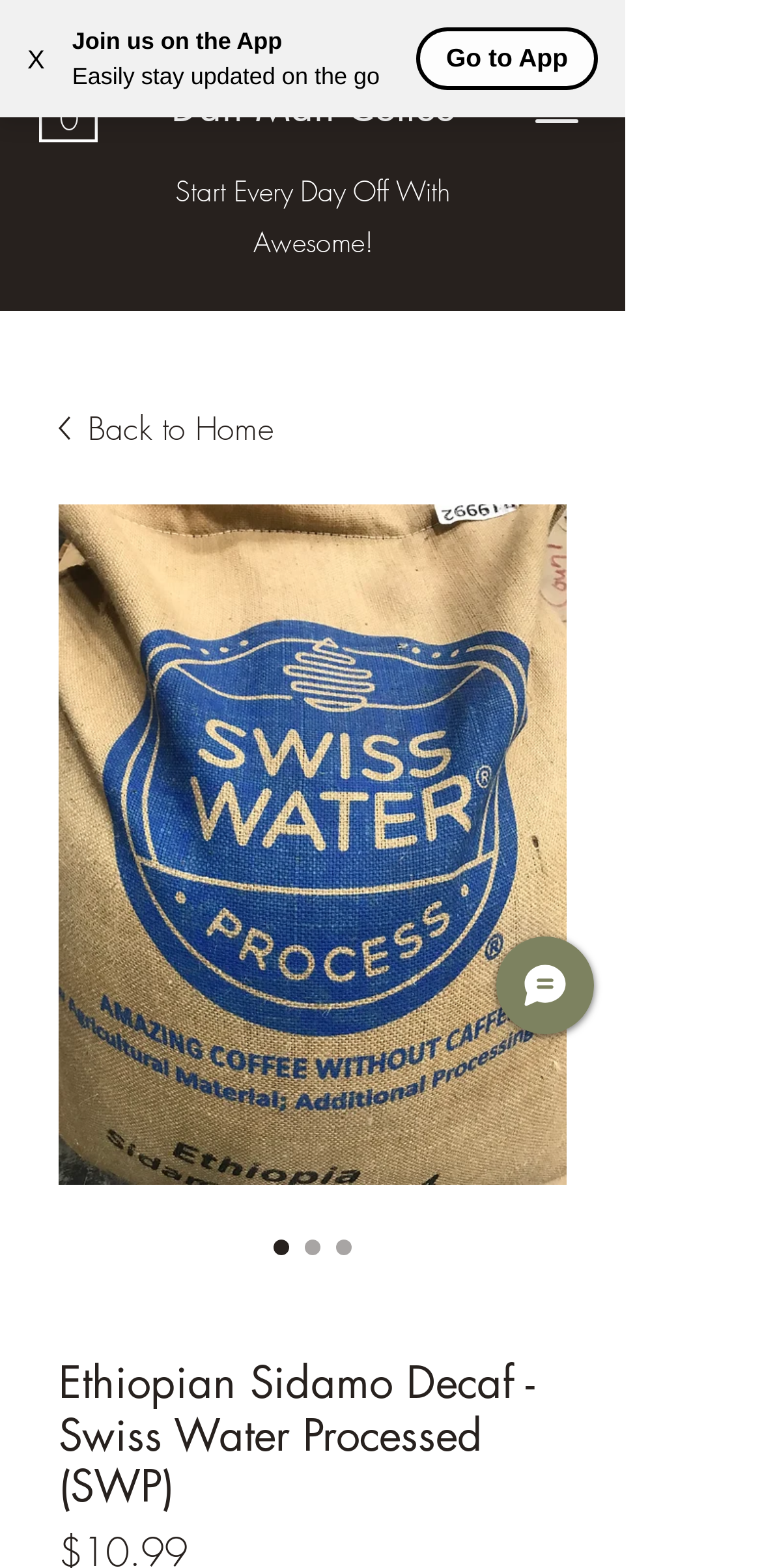How many radio buttons are there for the coffee product?
Refer to the image and provide a concise answer in one word or phrase.

3